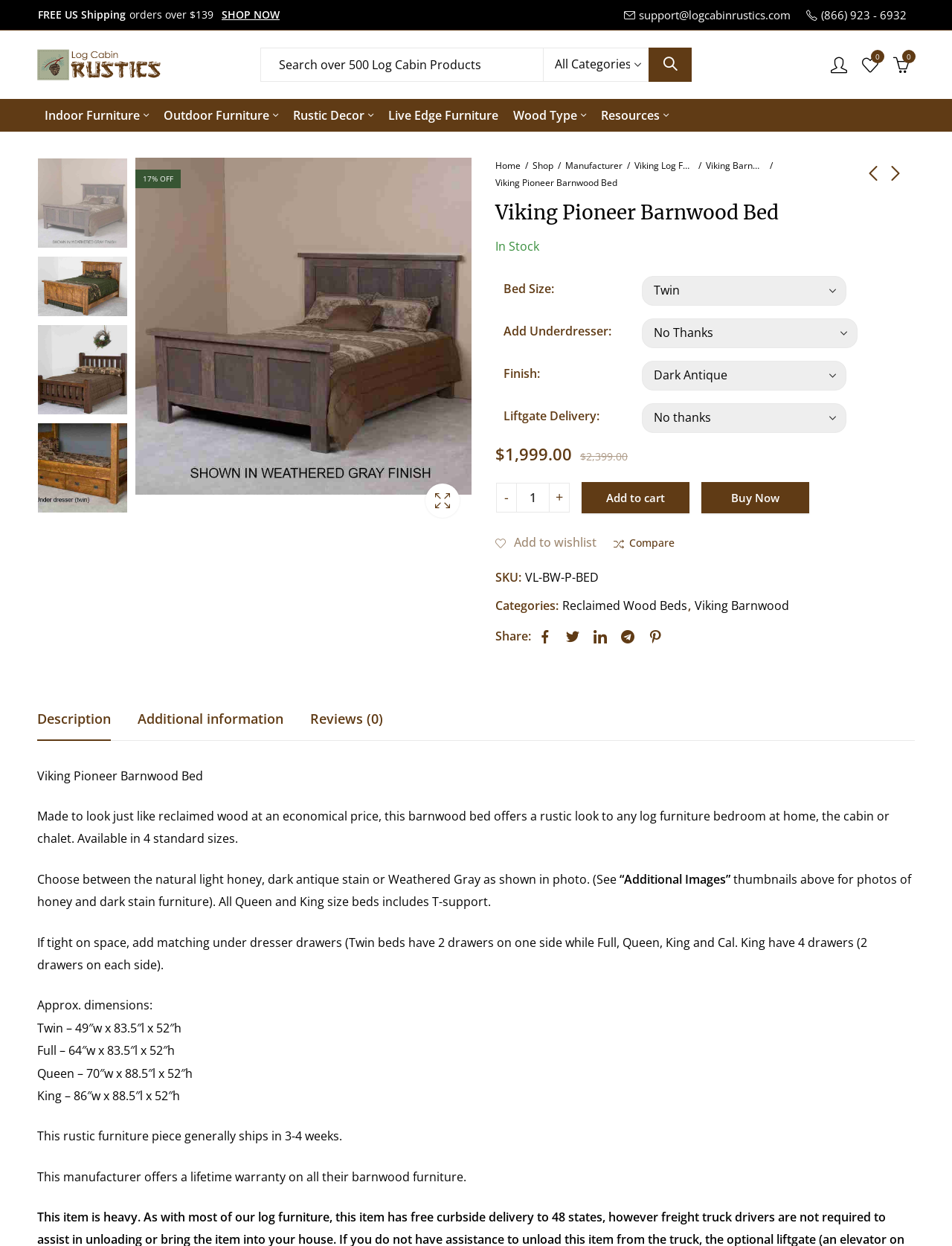Please identify and generate the text content of the webpage's main heading.

Viking Pioneer Barnwood Bed